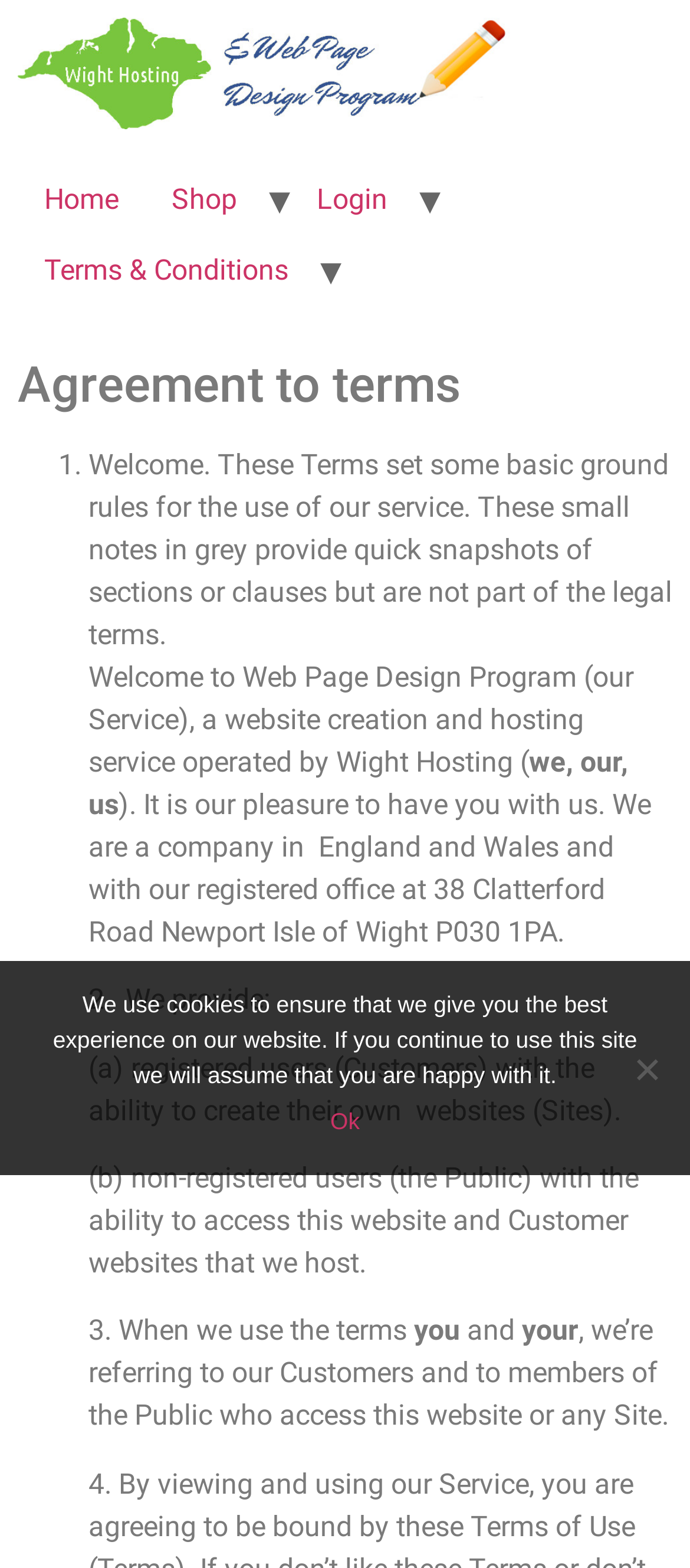What is the name of the service provided?
Based on the screenshot, answer the question with a single word or phrase.

Web Page Design Program